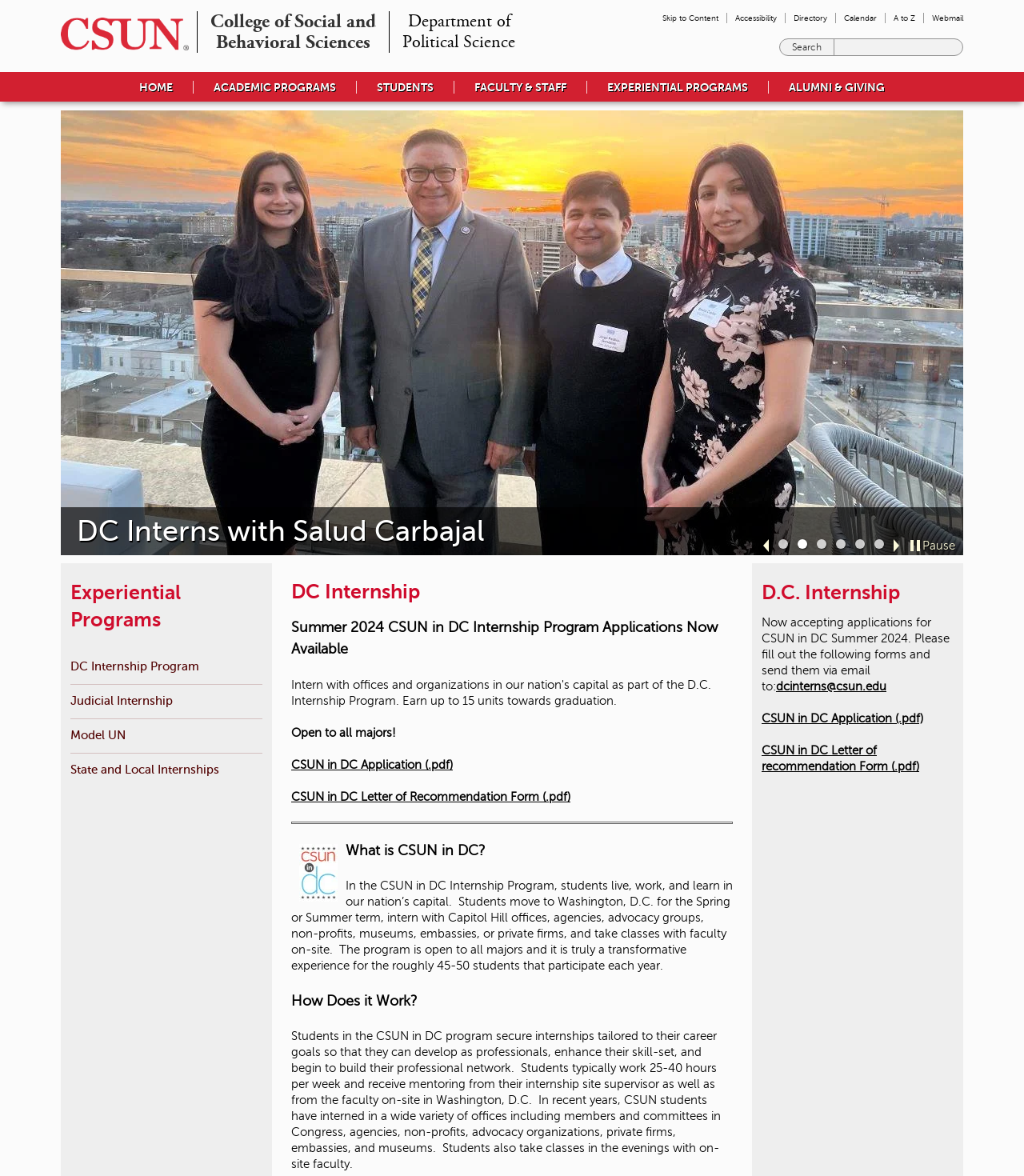What is the name of the university?
Ensure your answer is thorough and detailed.

I found the answer by looking at the top-left corner of the webpage, where it says 'California State University, Northridge - Home'.